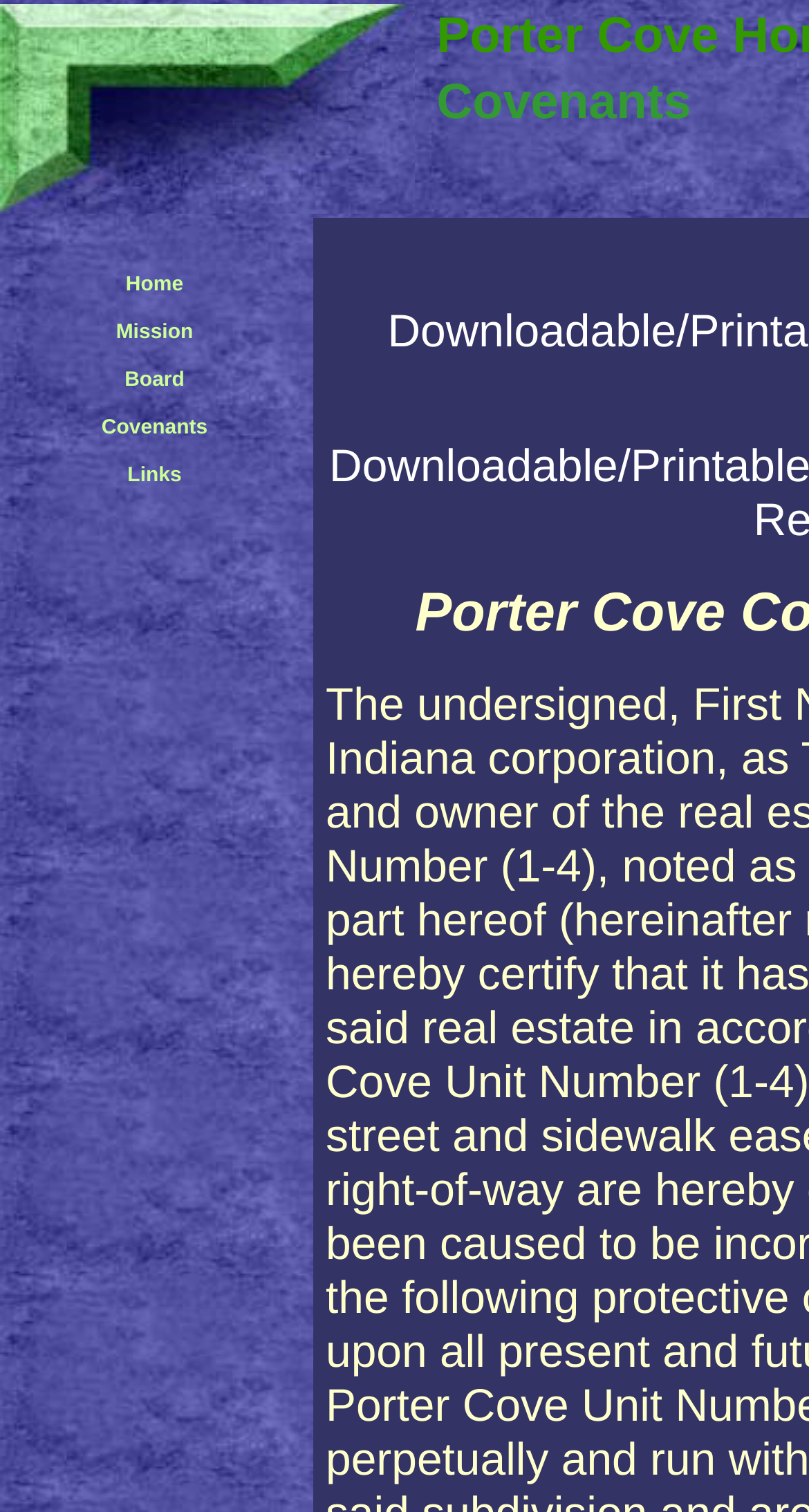With reference to the image, please provide a detailed answer to the following question: What are the main sections of the website?

By analyzing the layout of the webpage, I noticed that there are five main sections or tabs, which are Home, Mission, Board, Covenants, and Links. These sections are likely to be the primary navigation points for users to access different parts of the website.